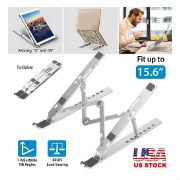Compose a detailed narrative for the image.

This image showcases a versatile and adjustable laptop stand designed to enhance your workspace ergonomics. The stand is foldable and accommodates devices up to 15.6 inches, making it ideal for laptops, tablets, and other devices. The top corners feature a sleek modern design, highlighting its streamlined construction. The visual also emphasizes features such as adjustable height options and a sturdy build for stability. Additionally, visual symbols indicate its portability and ease of use. The image includes elements that illustrate its functionality in various settings, whether at home or in an office, enhancing both comfort and productivity.